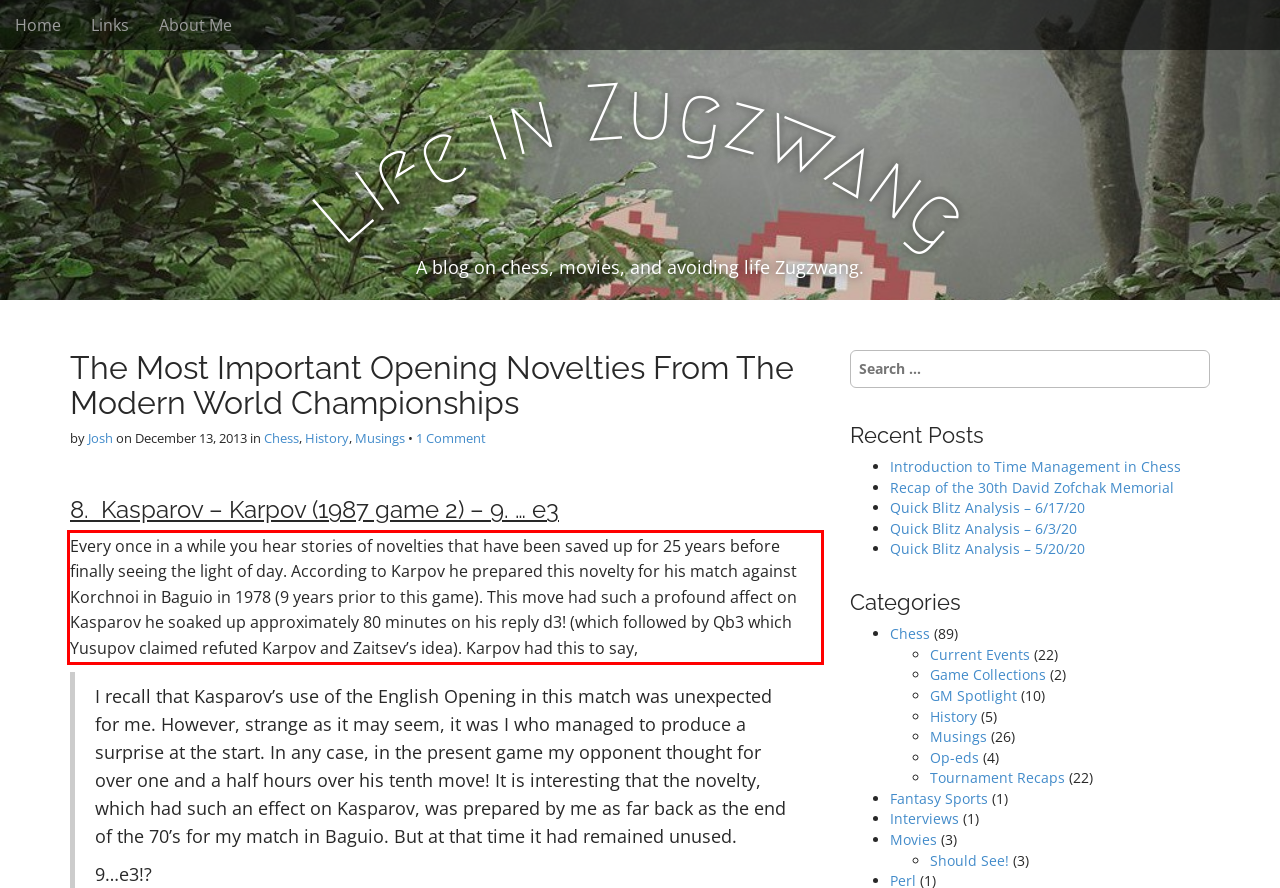Please look at the screenshot provided and find the red bounding box. Extract the text content contained within this bounding box.

Every once in a while you hear stories of novelties that have been saved up for 25 years before finally seeing the light of day. According to Karpov he prepared this novelty for his match against Korchnoi in Baguio in 1978 (9 years prior to this game). This move had such a profound affect on Kasparov he soaked up approximately 80 minutes on his reply d3! (which followed by Qb3 which Yusupov claimed refuted Karpov and Zaitsev’s idea). Karpov had this to say,